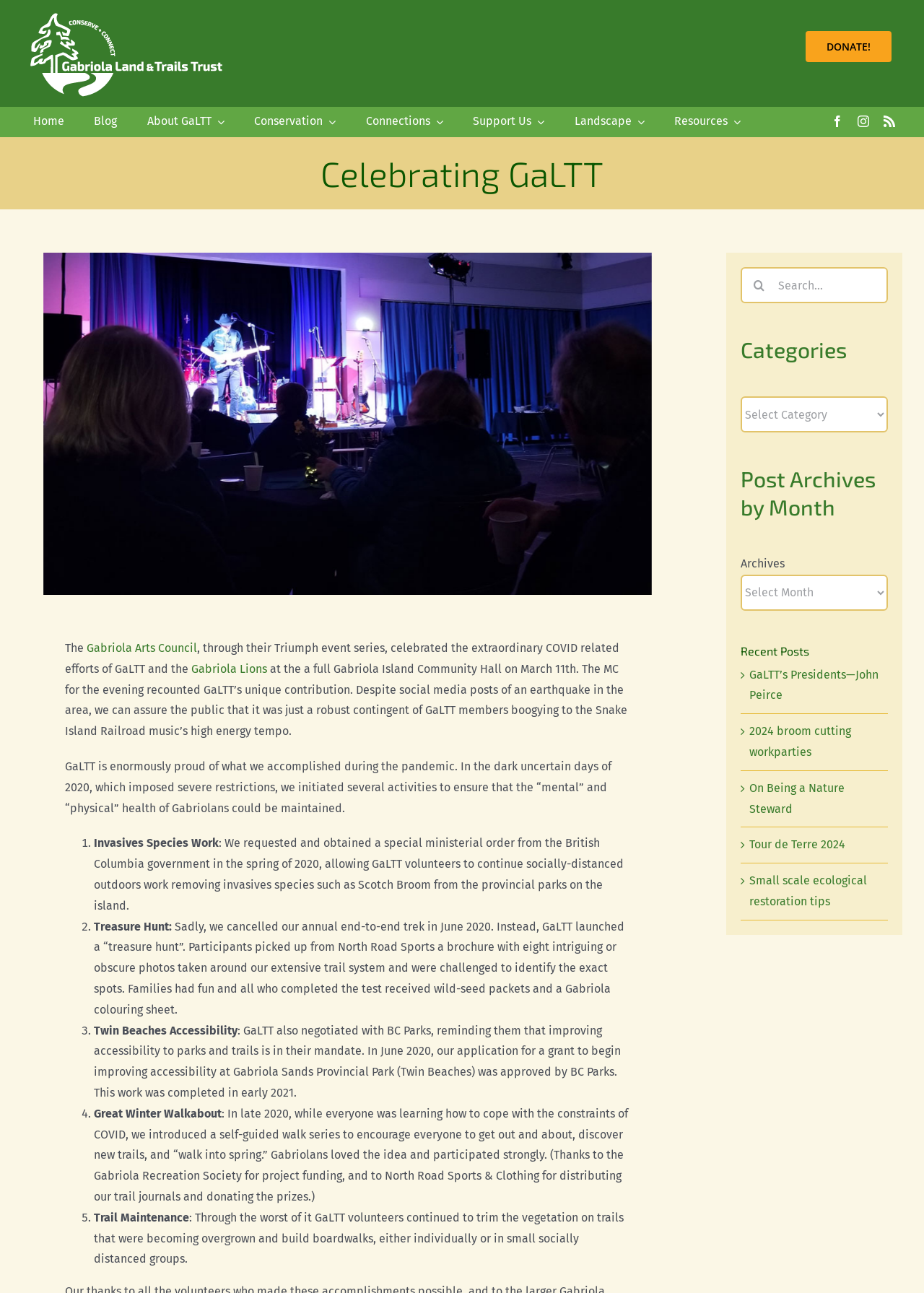Please mark the clickable region by giving the bounding box coordinates needed to complete this instruction: "Go to the top of the page".

[0.907, 0.673, 0.941, 0.698]